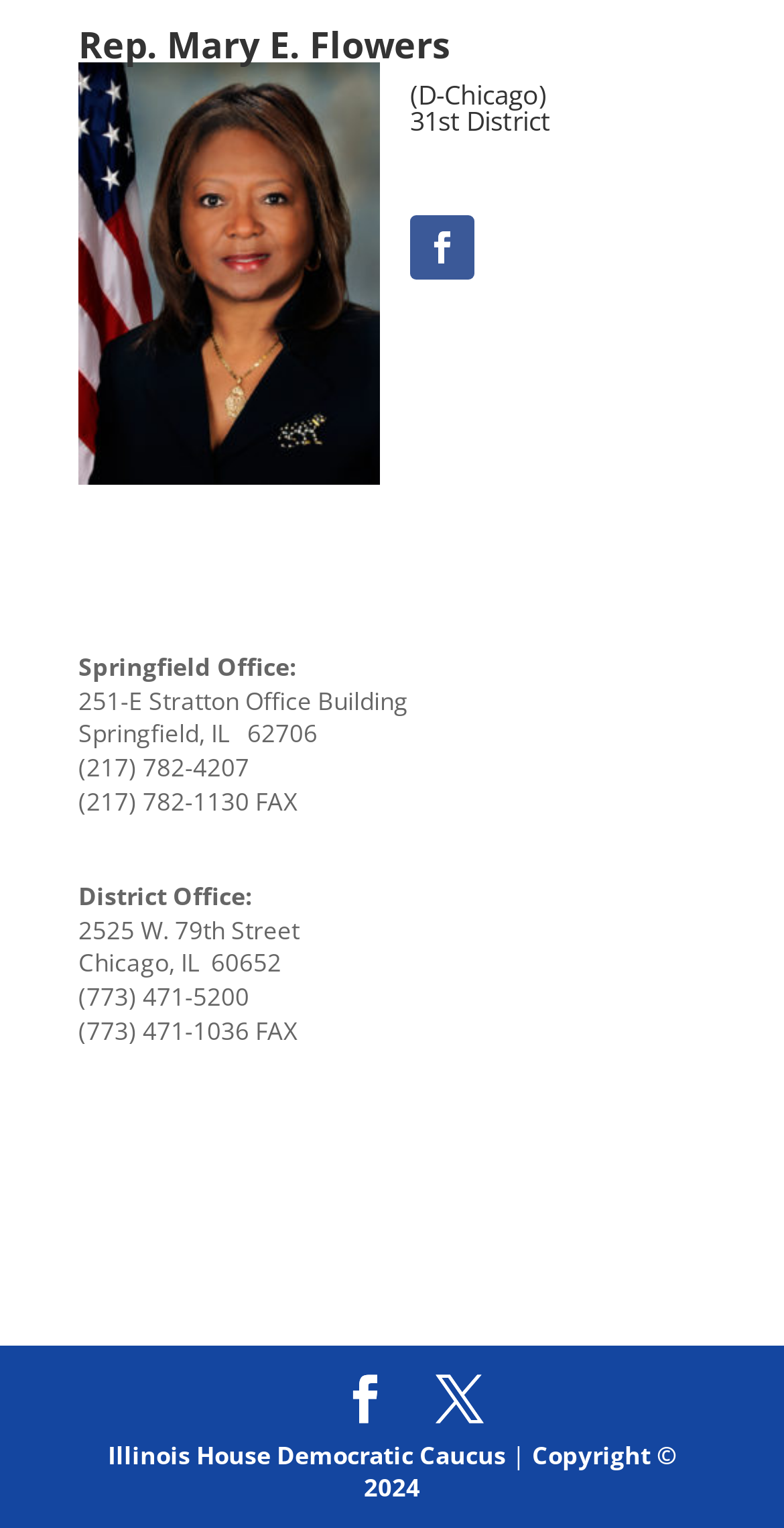Show the bounding box coordinates for the HTML element described as: "Illinois House Democratic Caucus".

[0.137, 0.941, 0.645, 0.963]